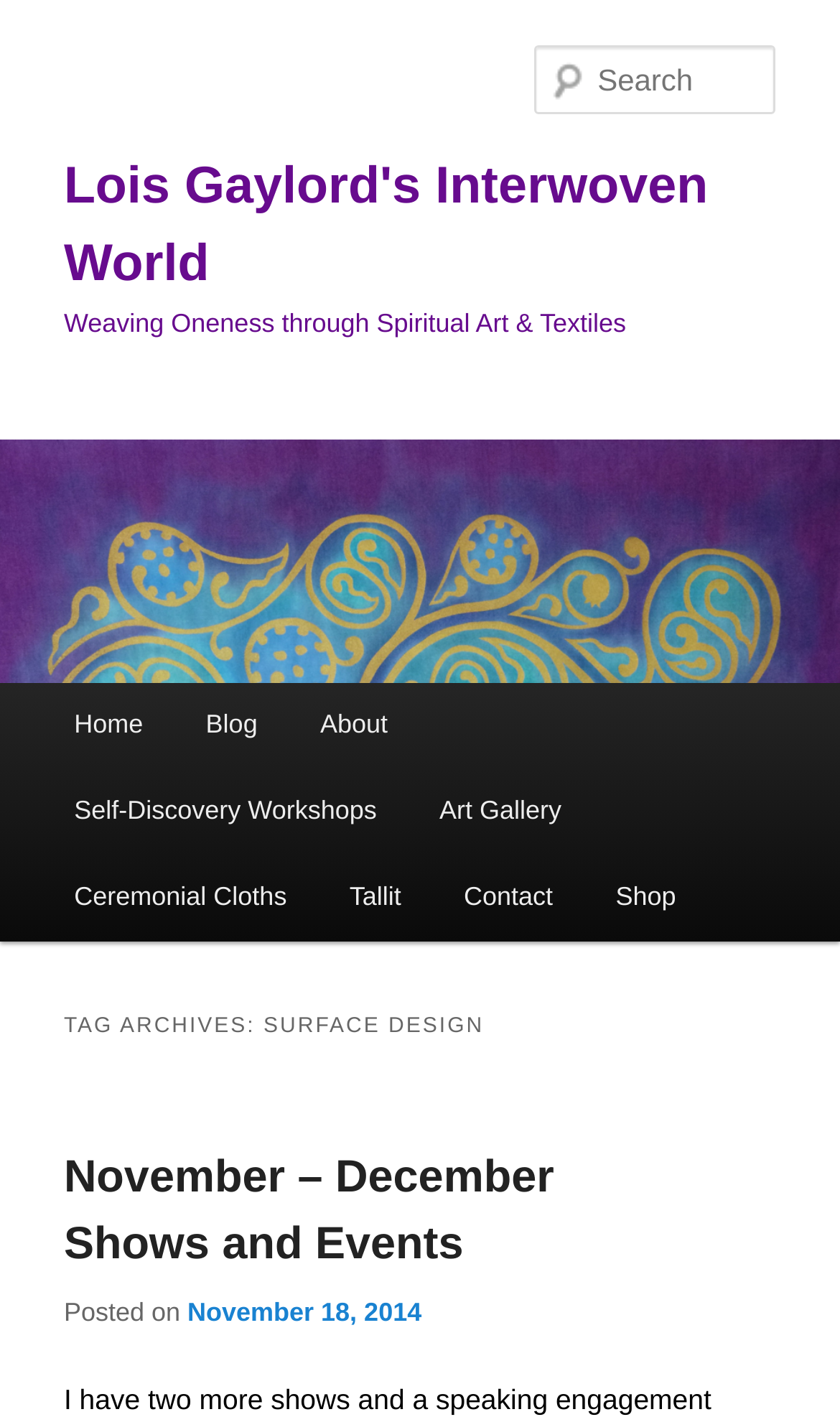Find the bounding box coordinates of the clickable area that will achieve the following instruction: "Read about How Digitalization is Becoming a Key Trend in the Healthcare Industry".

None